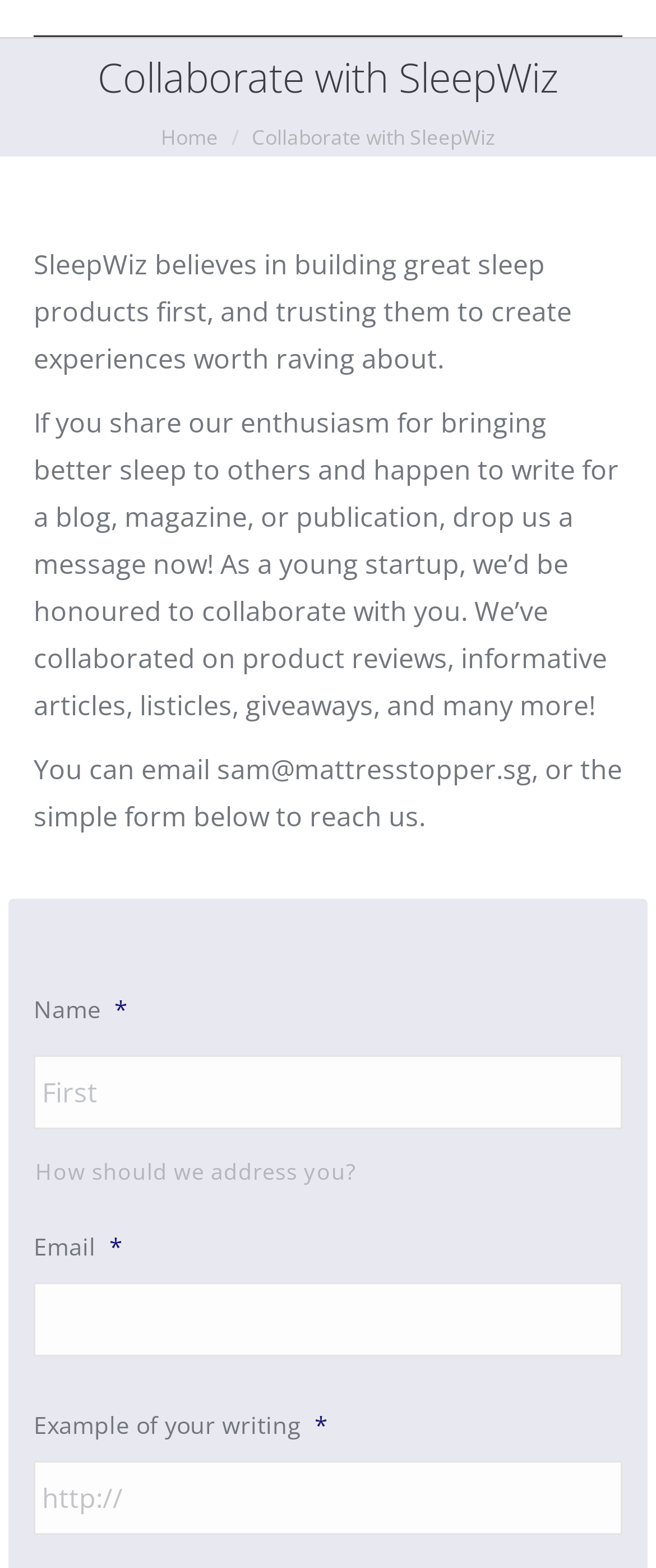How can I contact SleepWiz for collaboration?
From the screenshot, supply a one-word or short-phrase answer.

Email sam@mattresstopper.sg